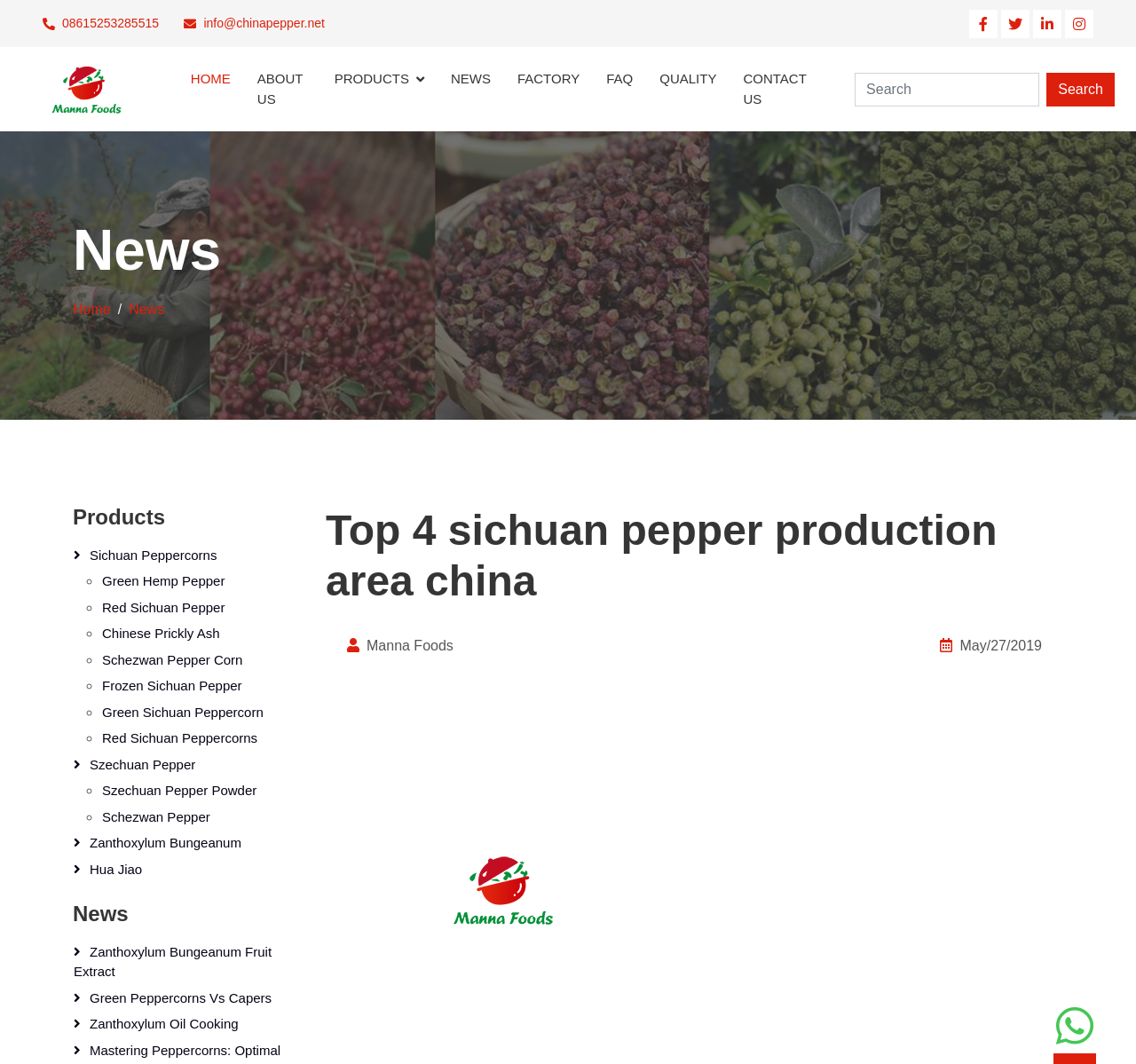What is the navigation menu item after 'Home'?
Using the information from the image, provide a comprehensive answer to the question.

The navigation menu is located at the top of the webpage, and it lists several menu items. The first item is 'Home', and the next item is 'ABOUT US'.